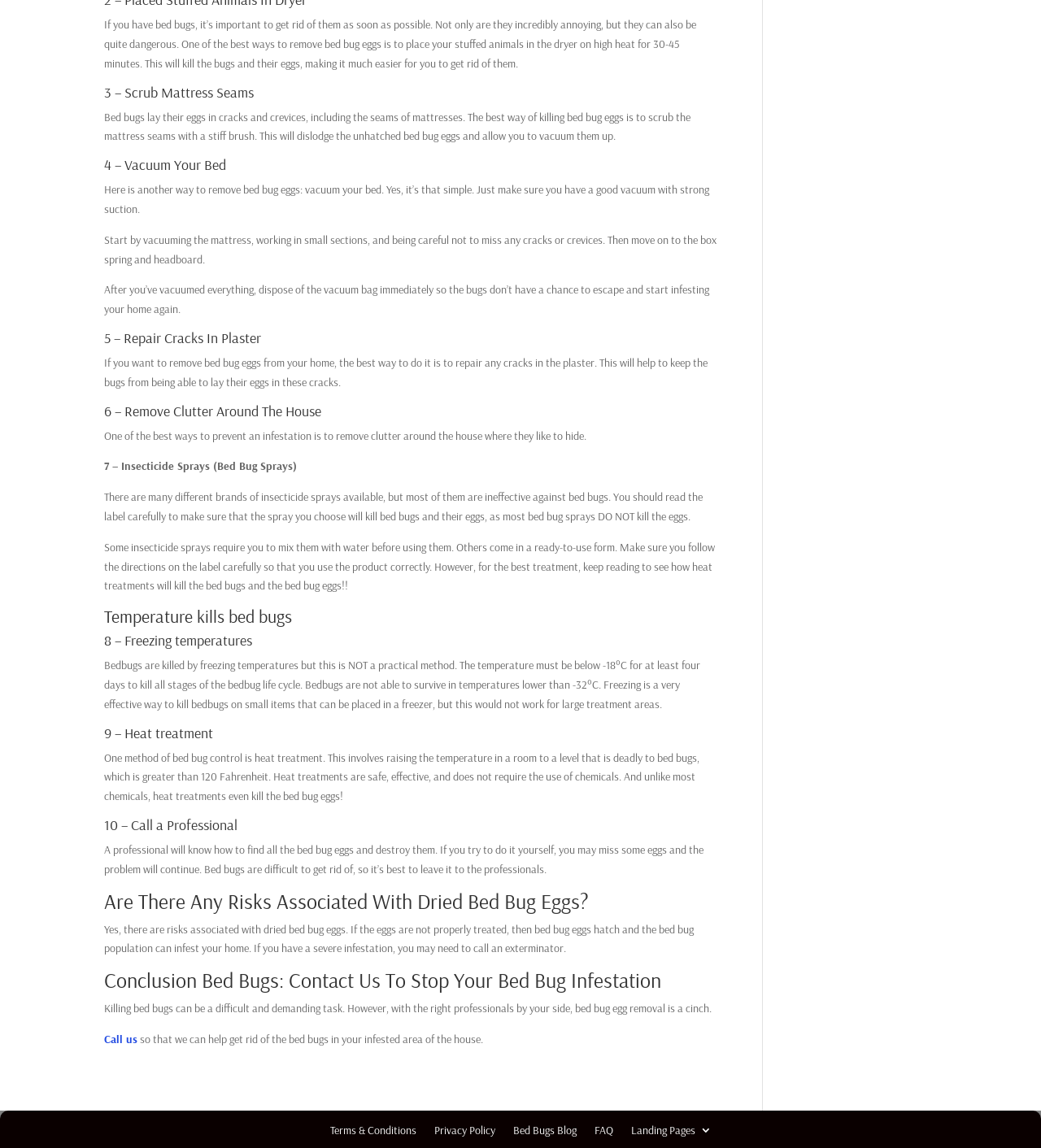What is a common place for bed bugs to lay their eggs?
Could you please answer the question thoroughly and with as much detail as possible?

According to the webpage, bed bugs lay their eggs in cracks and crevices, including the seams of mattresses. This is why scrubbing the mattress seams with a stiff brush is recommended to dislodge the unhatched bed bug eggs.